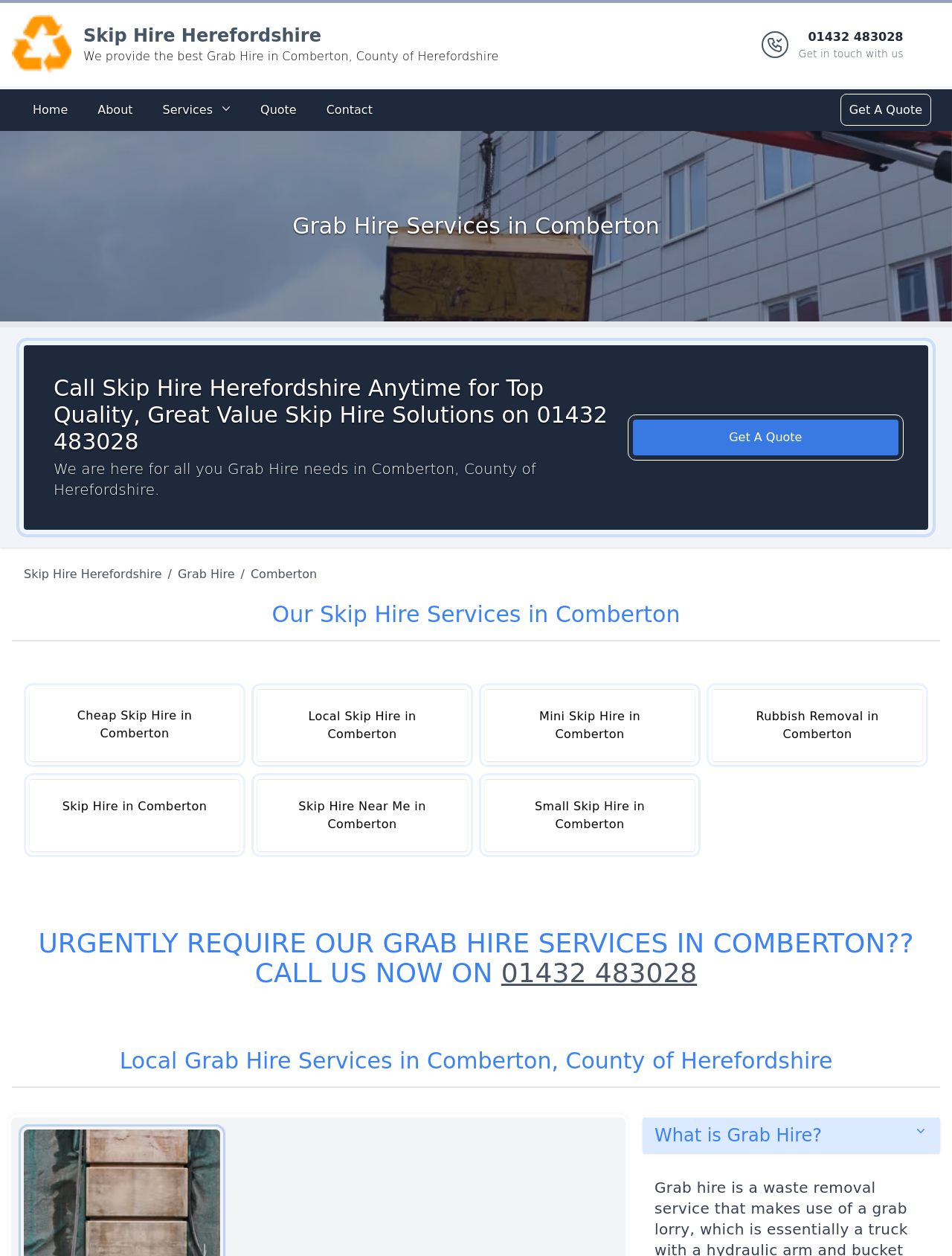Determine the bounding box coordinates for the area that needs to be clicked to fulfill this task: "Get a quote for Grab Hire services". The coordinates must be given as four float numbers between 0 and 1, i.e., [left, top, right, bottom].

[0.886, 0.077, 0.975, 0.098]